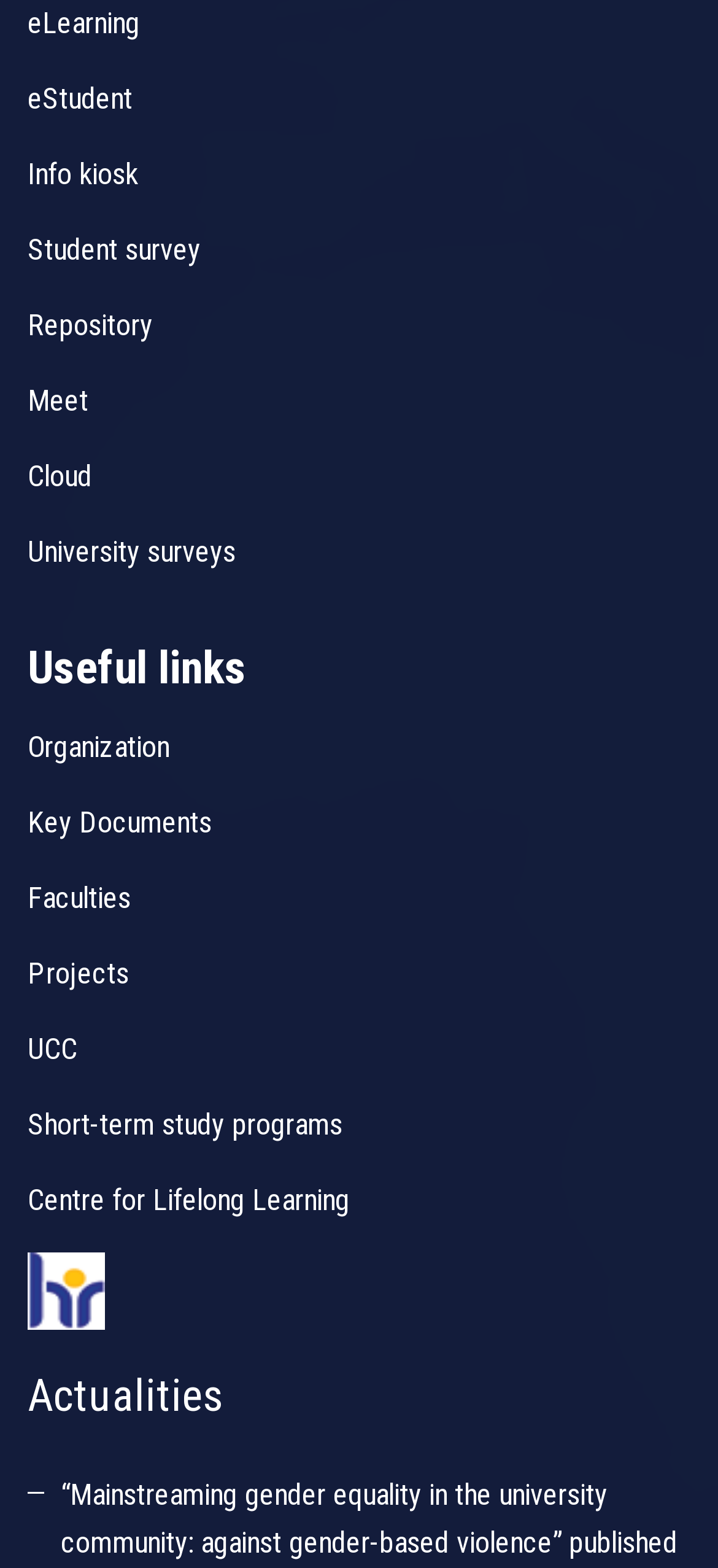Please identify the bounding box coordinates of the element I should click to complete this instruction: 'open HTML tutorial'. The coordinates should be given as four float numbers between 0 and 1, like this: [left, top, right, bottom].

[0.038, 0.811, 0.146, 0.833]